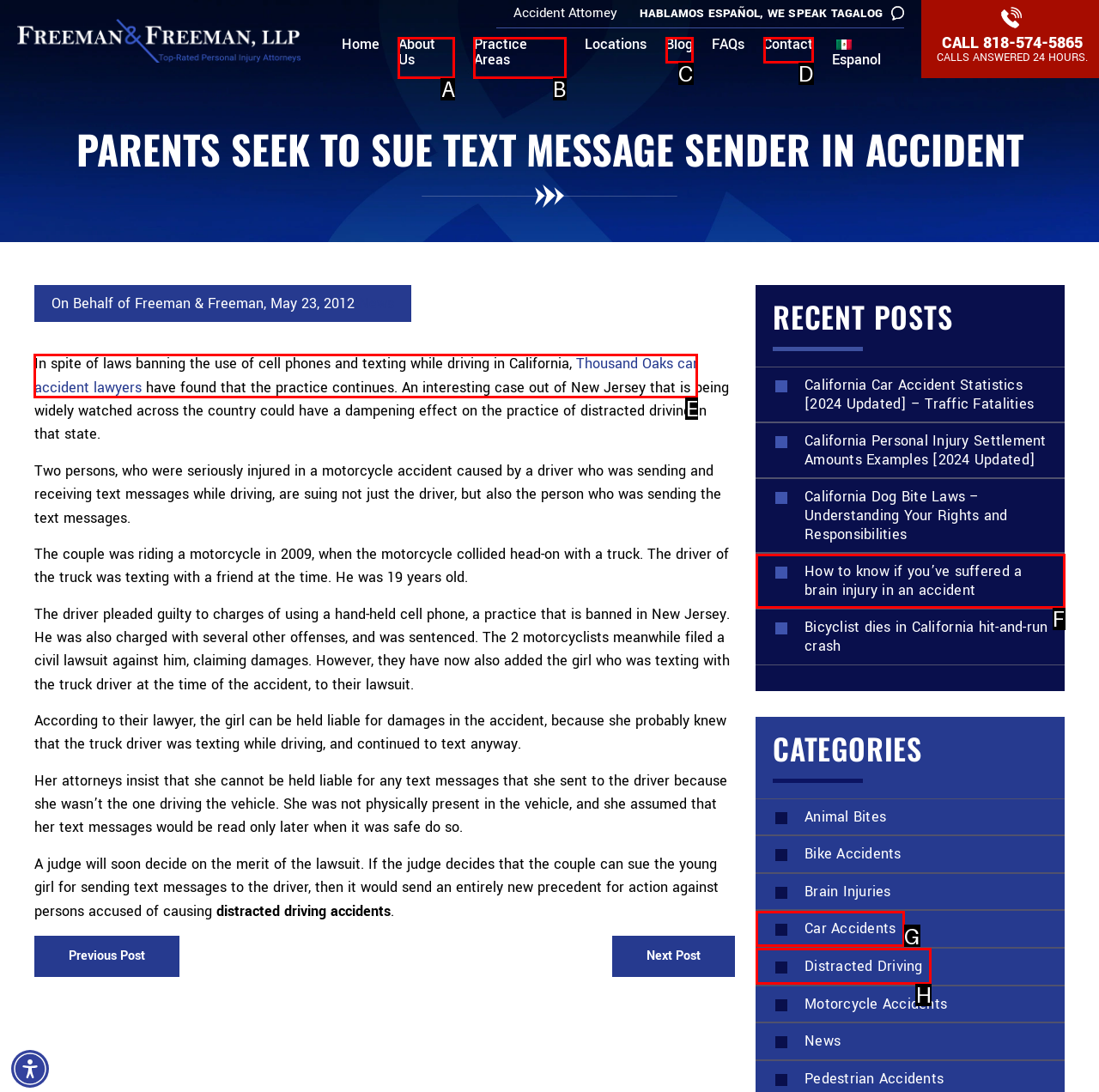Choose the letter of the element that should be clicked to complete the task: Get started with our services
Answer with the letter from the possible choices.

None